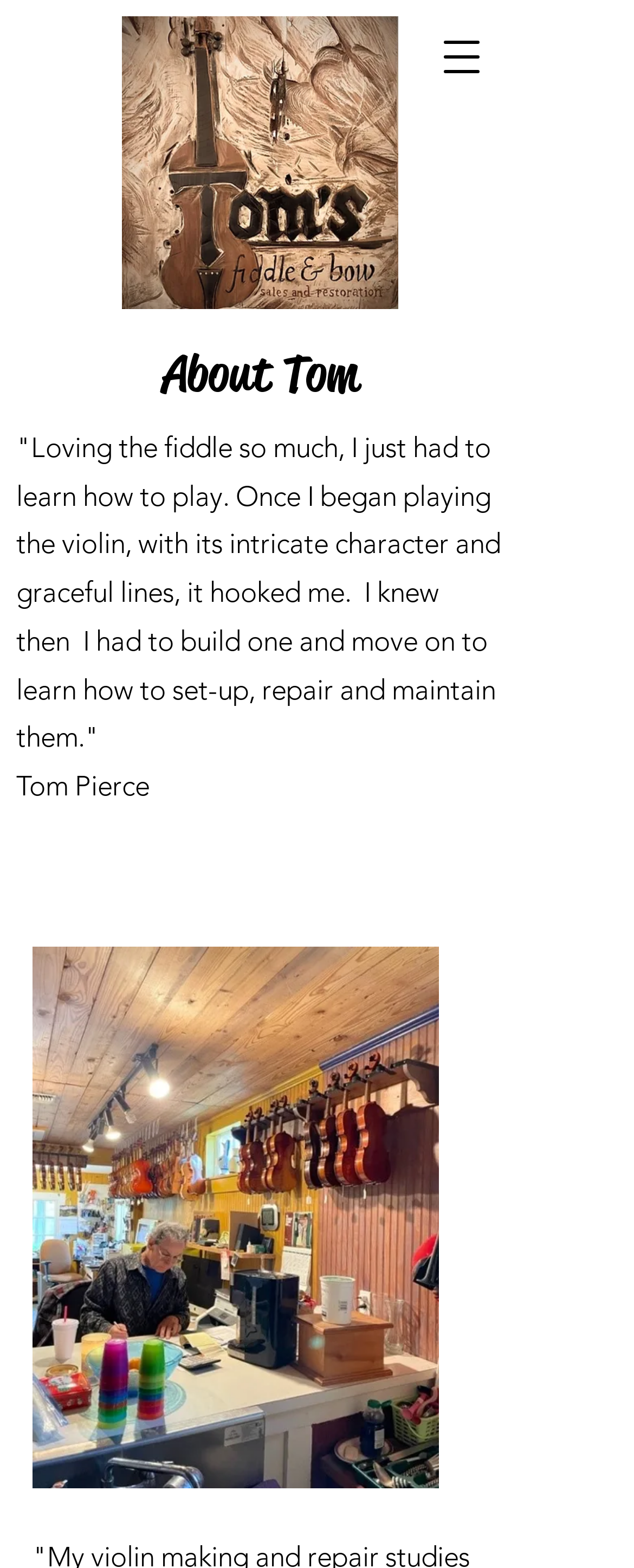Bounding box coordinates should be provided in the format (top-left x, top-left y, bottom-right x, bottom-right y) with all values between 0 and 1. Identify the bounding box for this UI element: aria-label="Open navigation menu"

[0.664, 0.01, 0.792, 0.062]